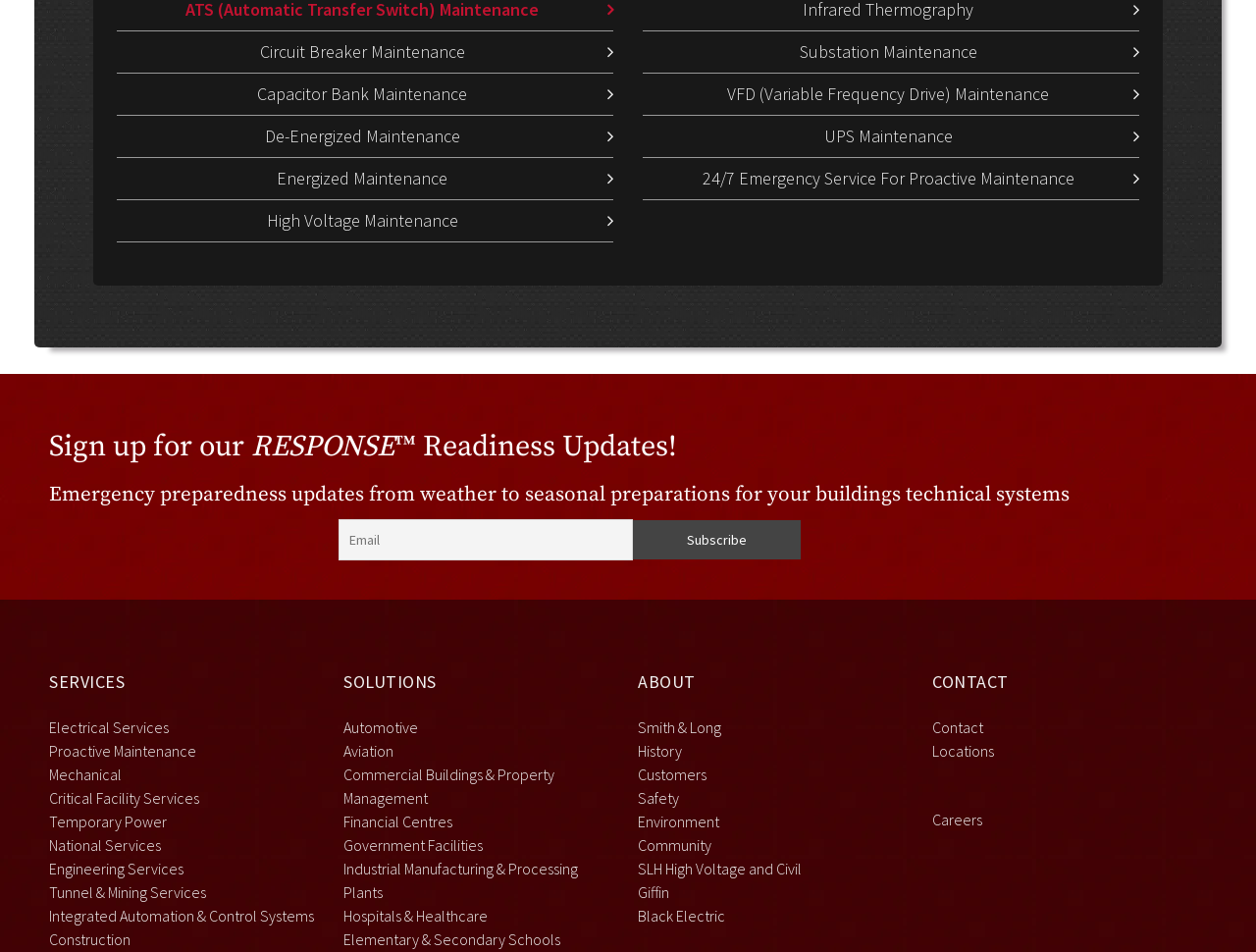Please find the bounding box coordinates of the element's region to be clicked to carry out this instruction: "Get 24/7 Emergency Service".

[0.559, 0.175, 0.855, 0.199]